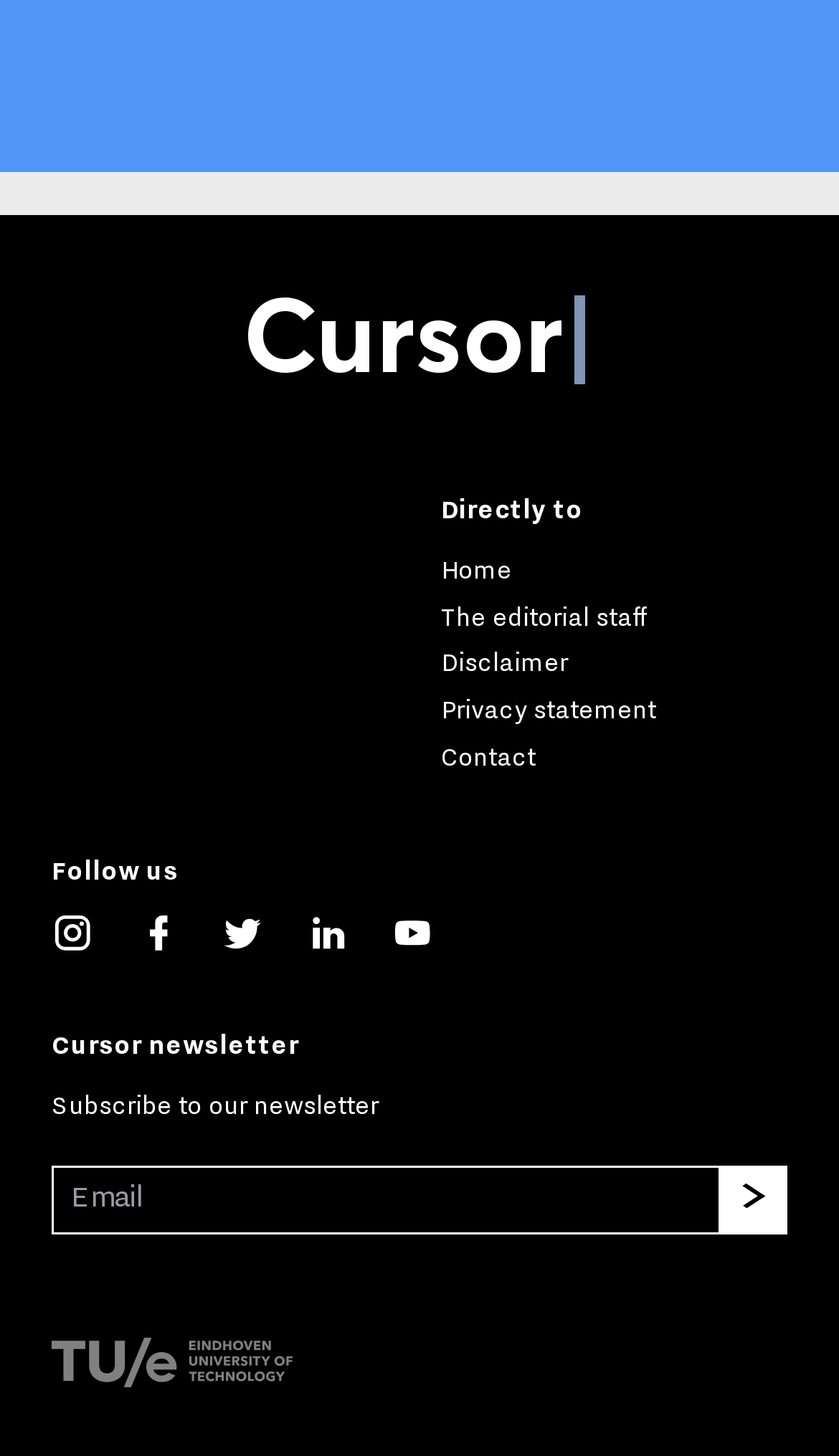Carefully observe the image and respond to the question with a detailed answer:
What is the name of the university?

I found a link labeled 'Logo TU/e' at the bottom of the webpage, which suggests that the university is named 'TU/e'.